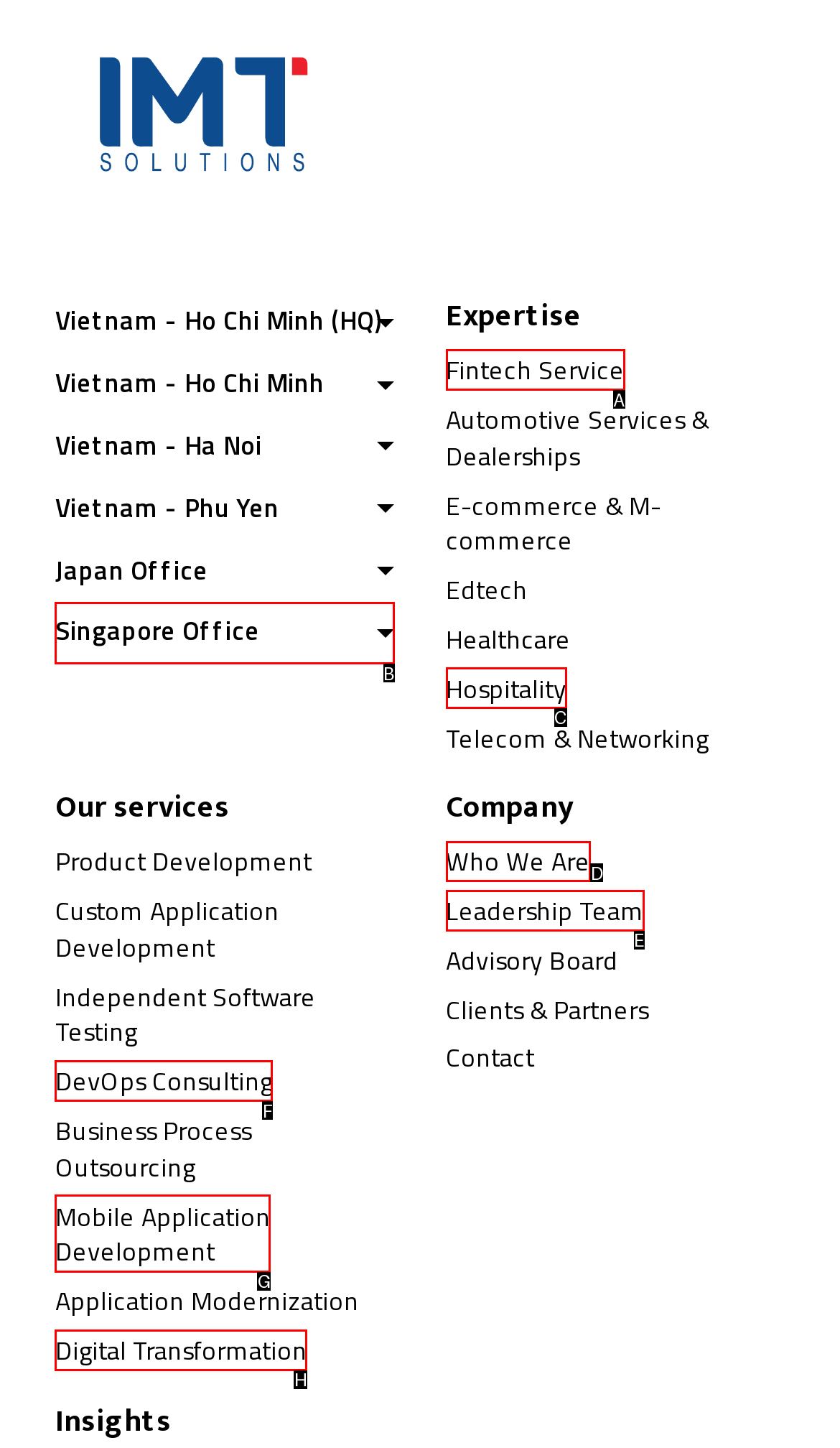Among the marked elements in the screenshot, which letter corresponds to the UI element needed for the task: Read about Who We Are?

D